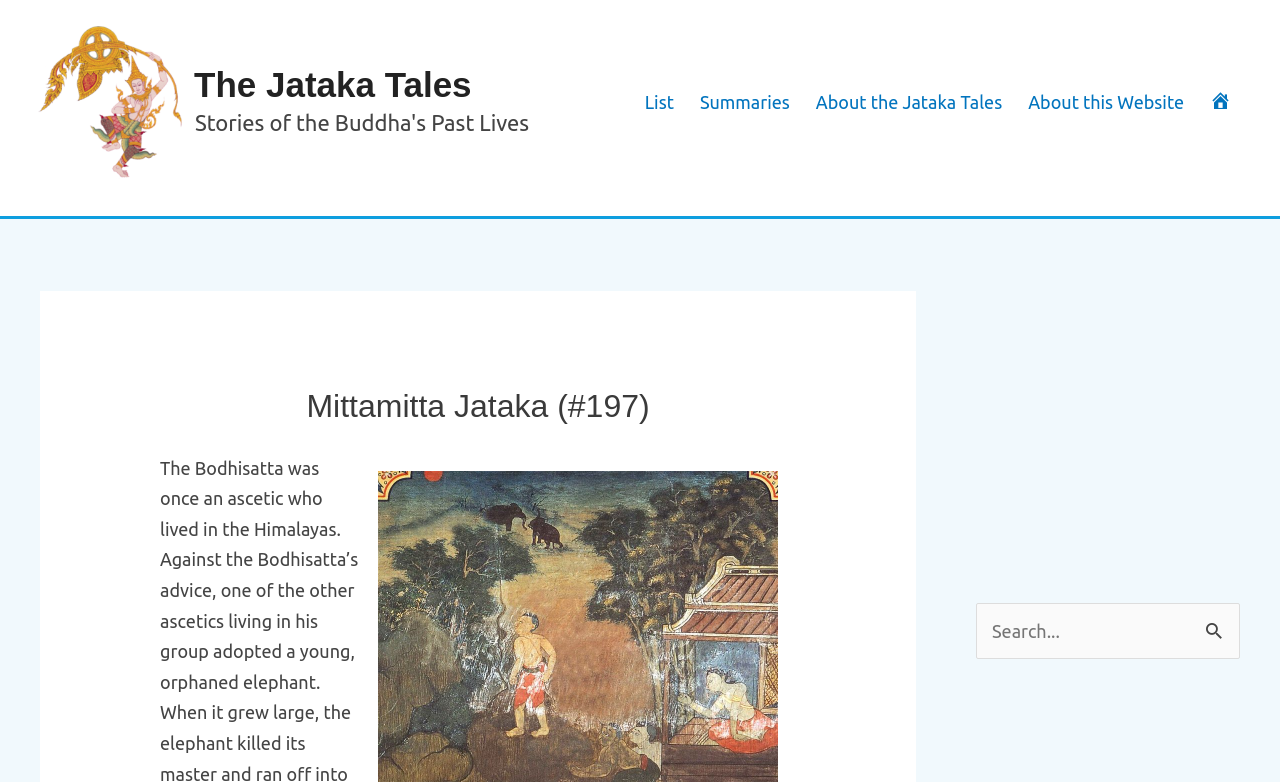For the element described, predict the bounding box coordinates as (top-left x, top-left y, bottom-right x, bottom-right y). All values should be between 0 and 1. Element description: About the Jataka Tales

[0.627, 0.068, 0.793, 0.191]